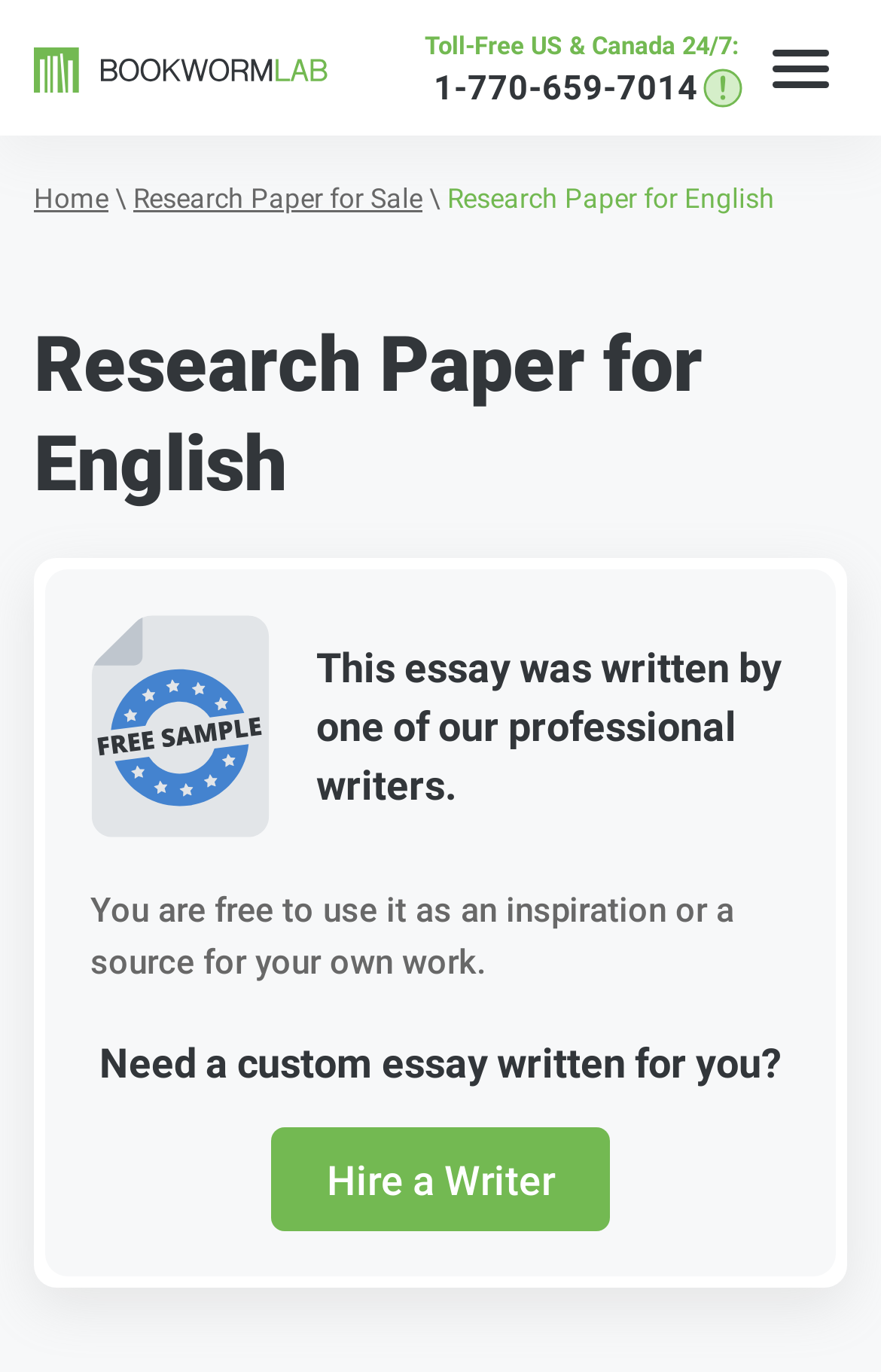Using the element description: "House Resolution 318", determine the bounding box coordinates. The coordinates should be in the format [left, top, right, bottom], with values between 0 and 1.

None